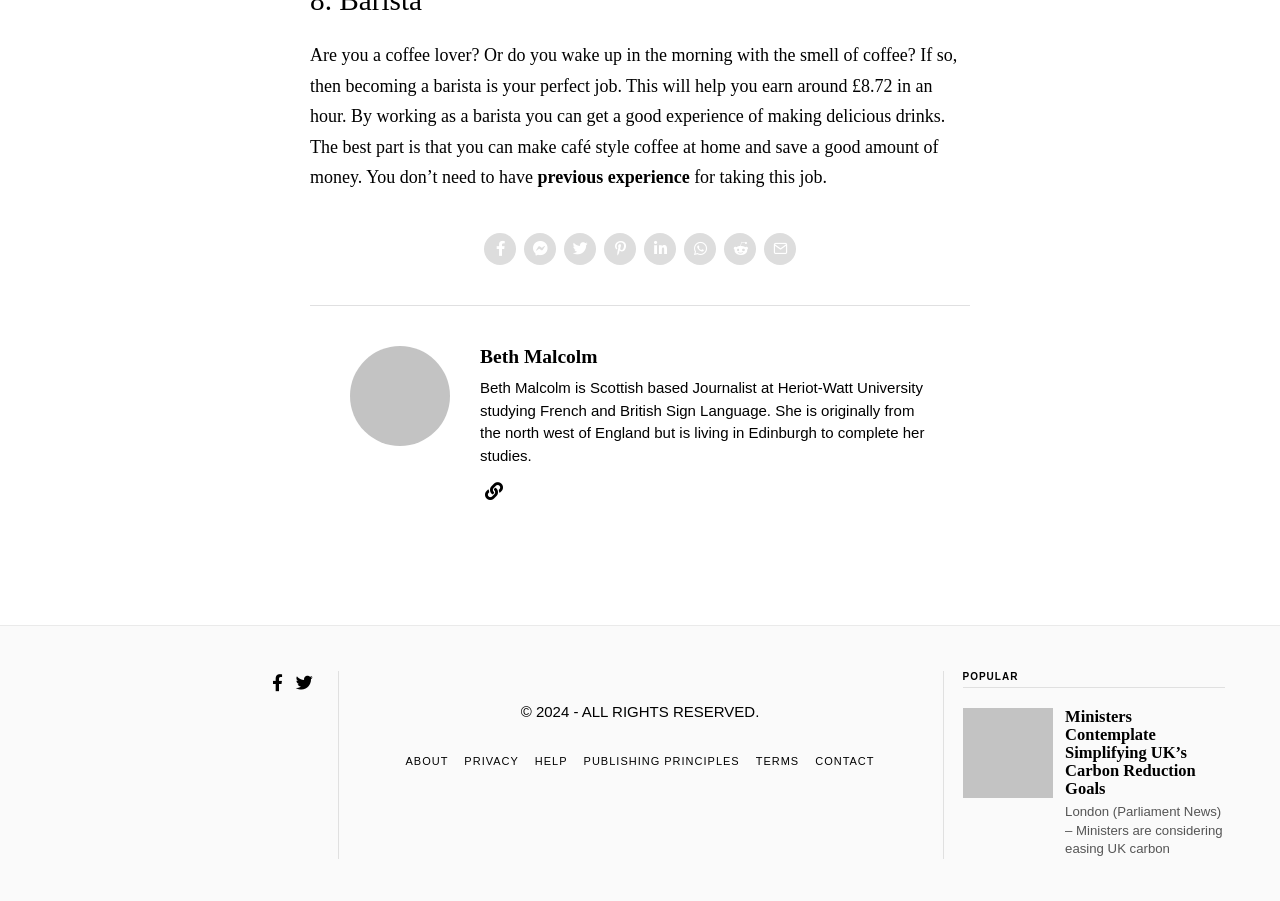What is the hourly wage of a barista?
Answer the question with detailed information derived from the image.

The hourly wage of a barista is mentioned in the first paragraph of the webpage, which states 'This will help you earn around £8.72 in an hour.'